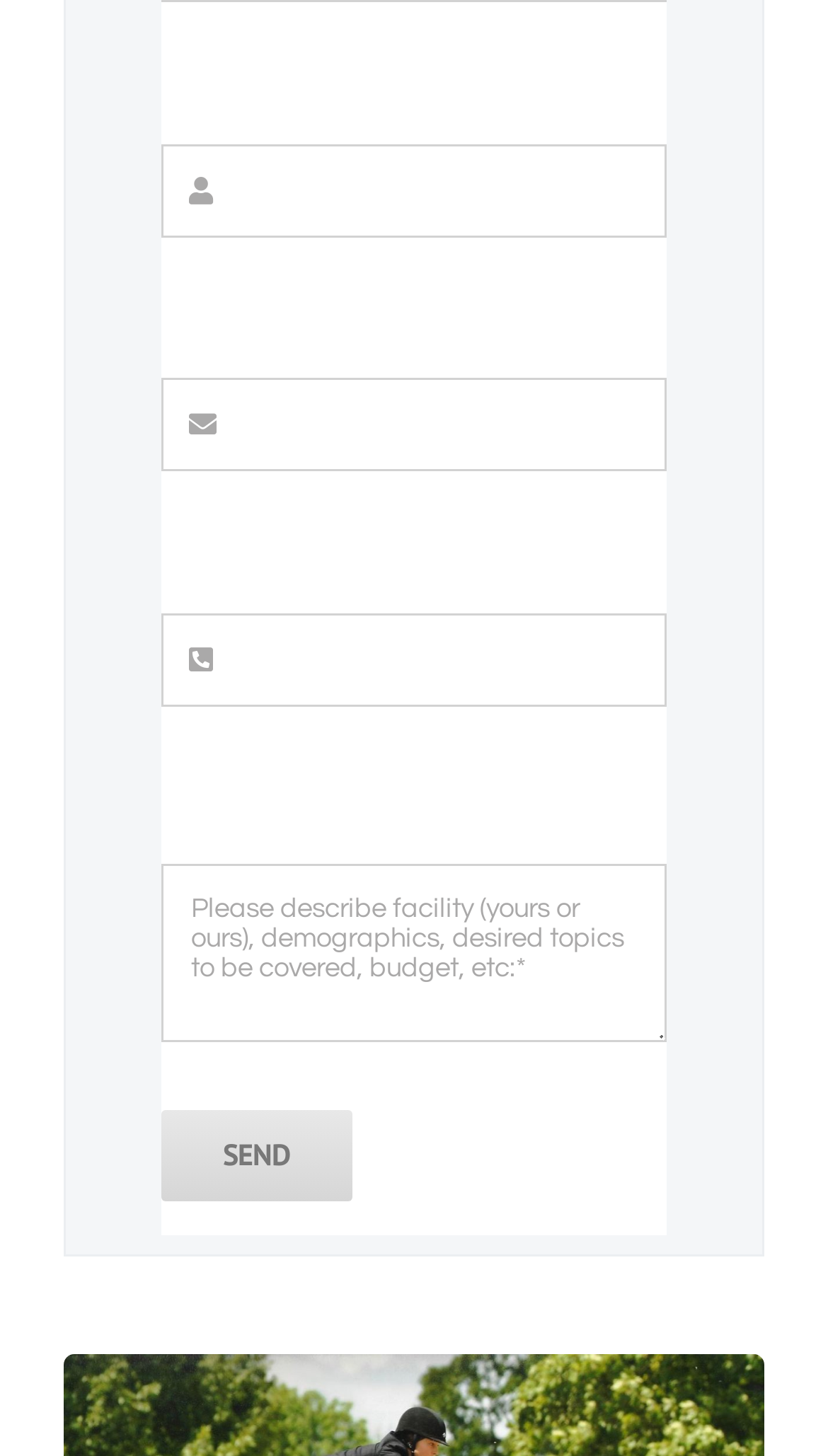Use the information in the screenshot to answer the question comprehensively: How many fields are marked as required?

I examined the webpage and found that four fields are marked as required: Last Name, Email, Phone Number, and the description of the clinic. Each of these fields has an 'abbr' element with the text '*', which indicates that they are required.